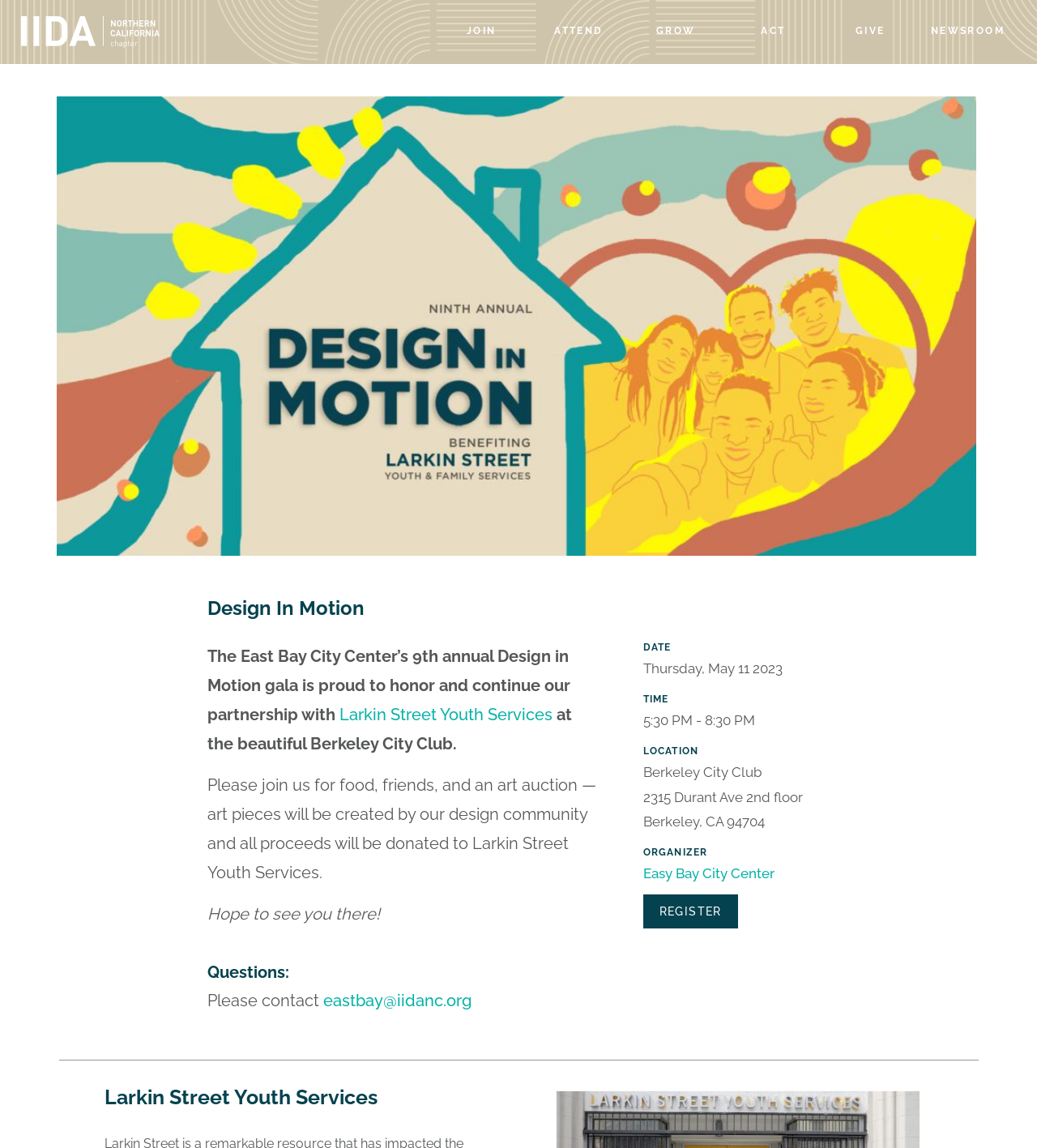Can you identify the bounding box coordinates of the clickable region needed to carry out this instruction: 'Click the REGISTER link'? The coordinates should be four float numbers within the range of 0 to 1, stated as [left, top, right, bottom].

[0.62, 0.779, 0.712, 0.809]